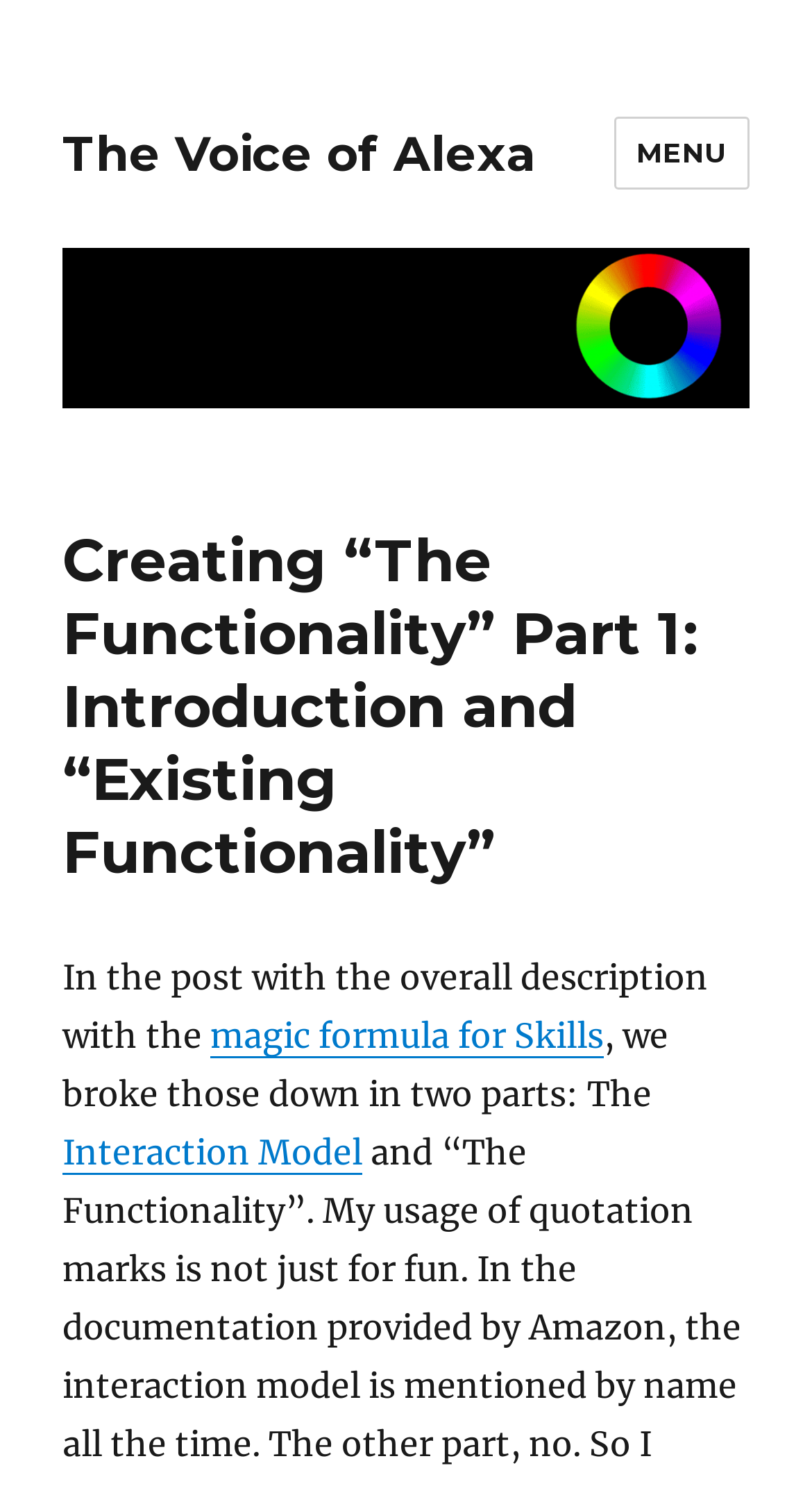Please answer the following query using a single word or phrase: 
What is the text on the top-left link?

The Voice of Alexa